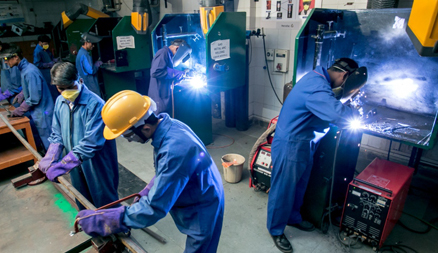Use the details in the image to answer the question thoroughly: 
What is the purpose of the training centers?

The training centers aim to bridge the gap between job seekers and employers, aligning with initiatives like the Skill India Mission, to foster a robust blue-collar economy and ensure equitable opportunities.